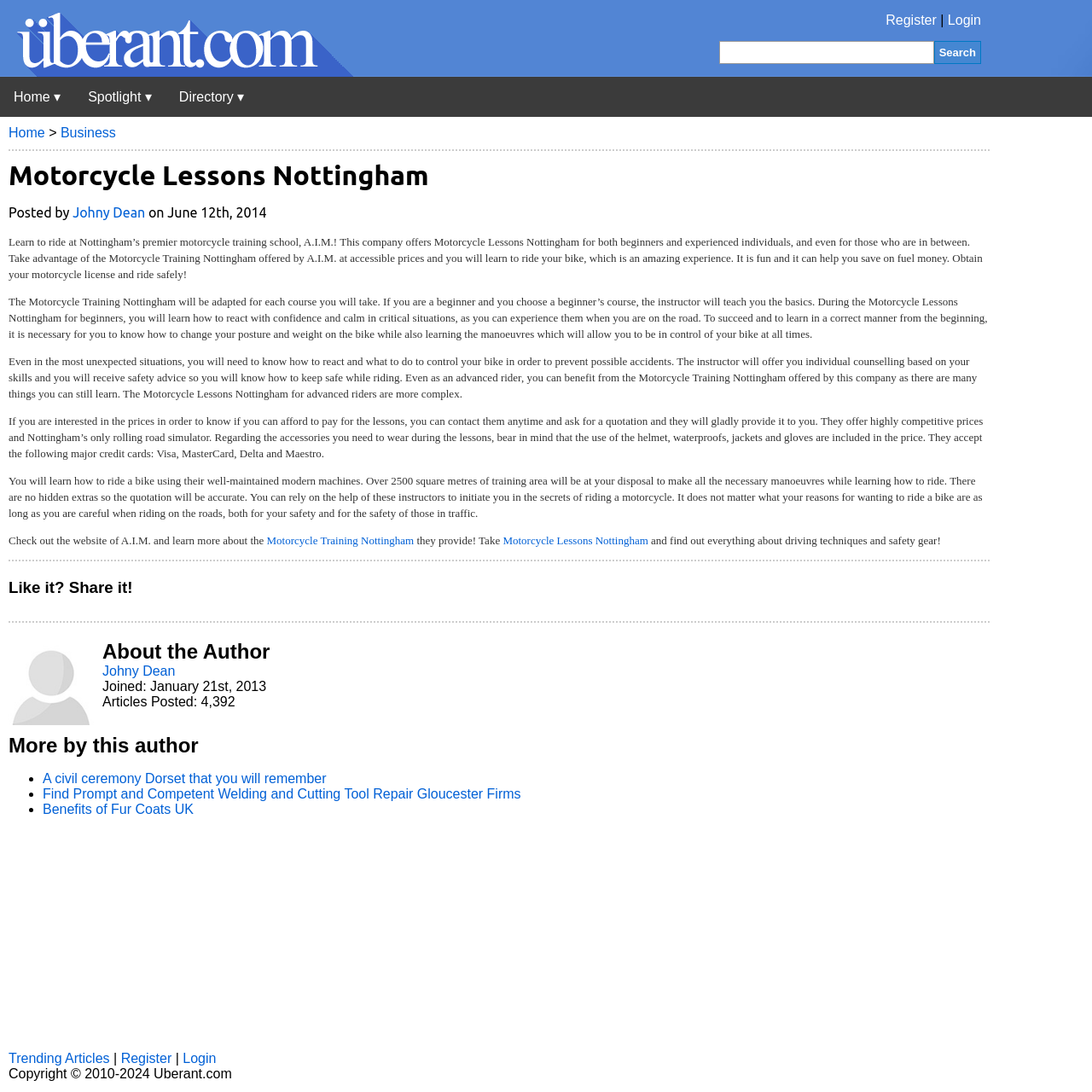What is the name of the motorcycle training school?
Use the information from the image to give a detailed answer to the question.

The name of the motorcycle training school can be found in the main content of the webpage, where it is mentioned that 'Learn to ride at Nottingham’s premier motorcycle training school, A.I.M.!'.